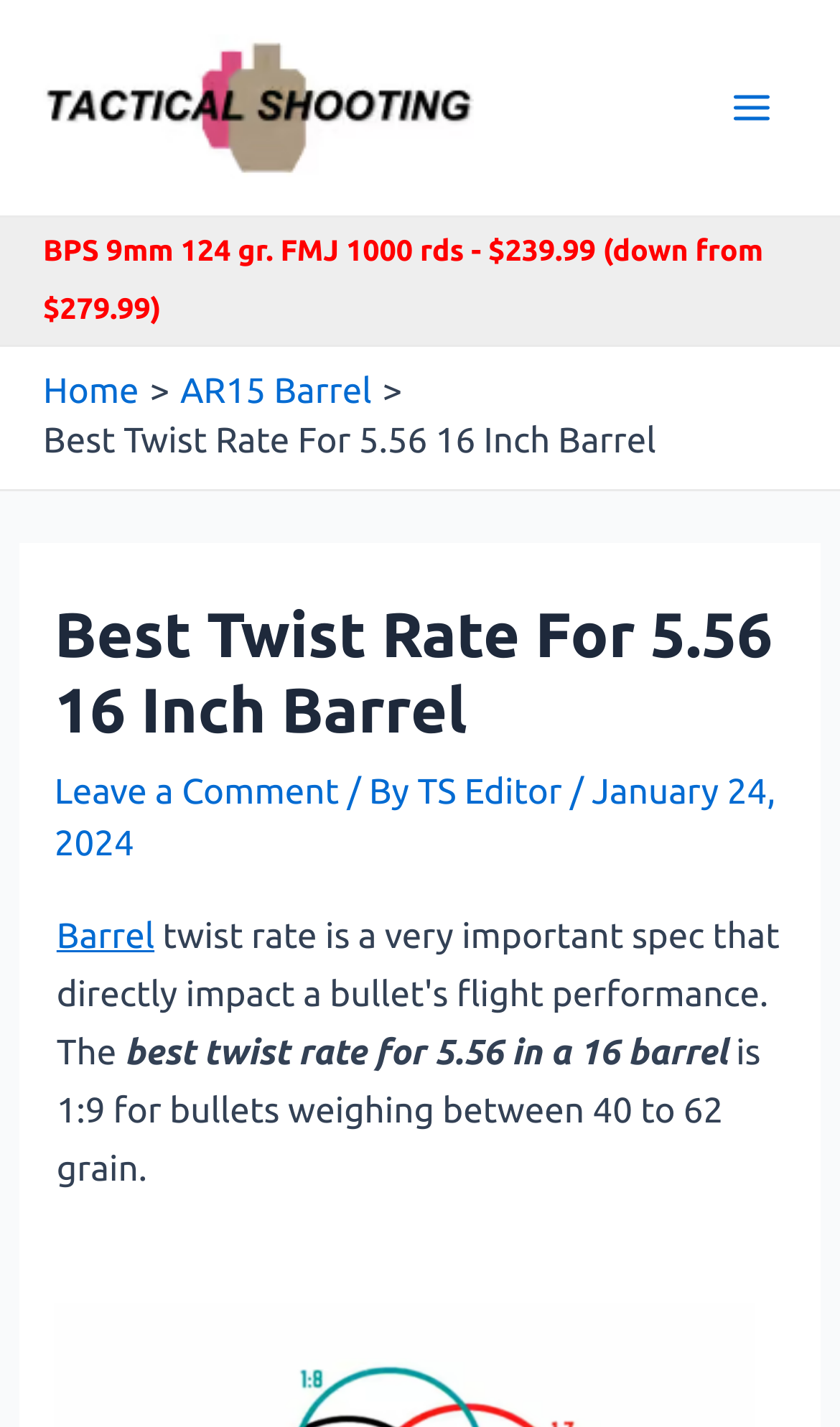Locate the bounding box coordinates of the clickable region to complete the following instruction: "Open the 'Main Menu'."

[0.839, 0.043, 0.949, 0.108]